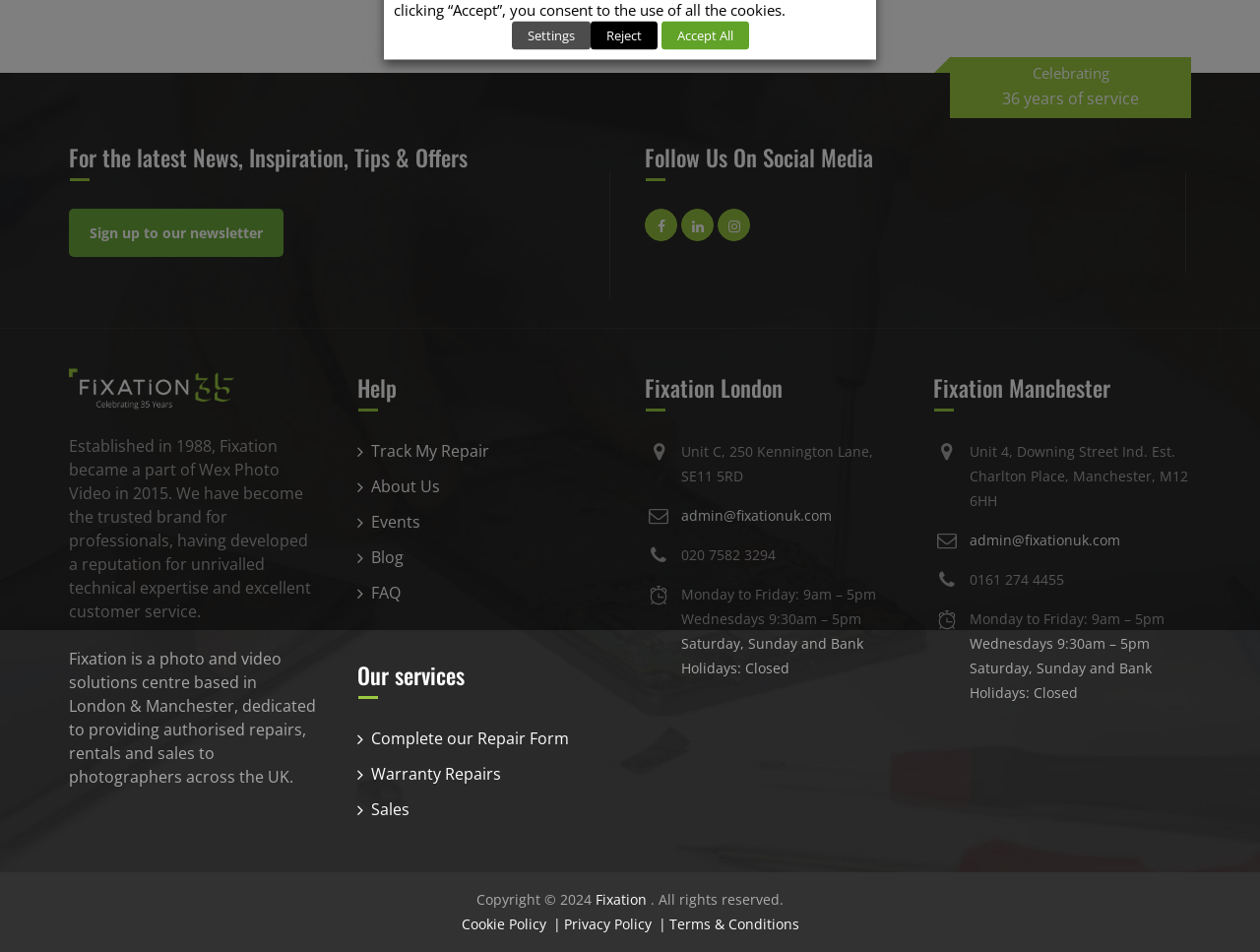Identify the bounding box for the UI element specified in this description: "Sales". The coordinates must be four float numbers between 0 and 1, formatted as [left, top, right, bottom].

[0.283, 0.837, 0.325, 0.862]